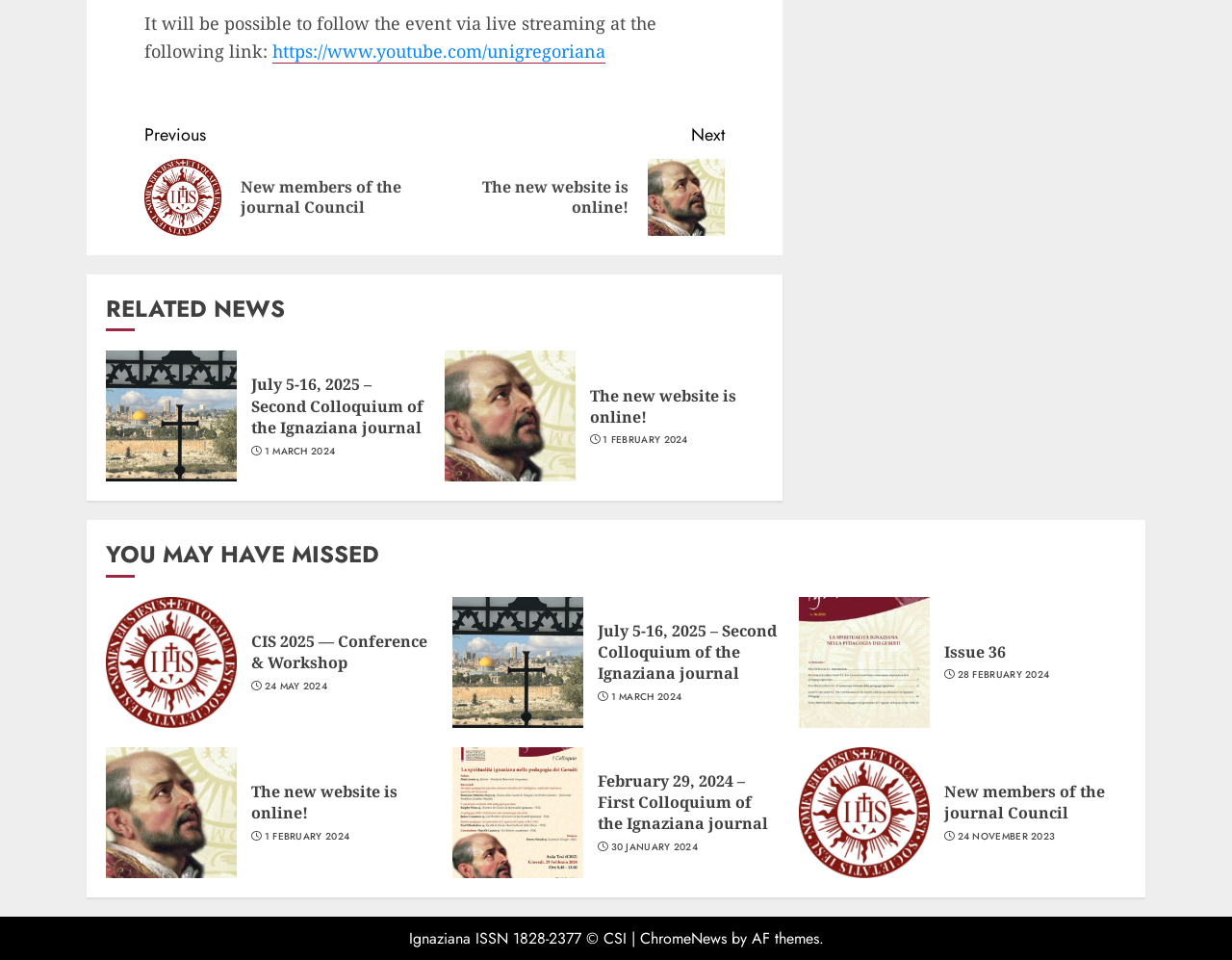Find the bounding box coordinates for the UI element that matches this description: "1 March 2024".

[0.215, 0.463, 0.272, 0.477]